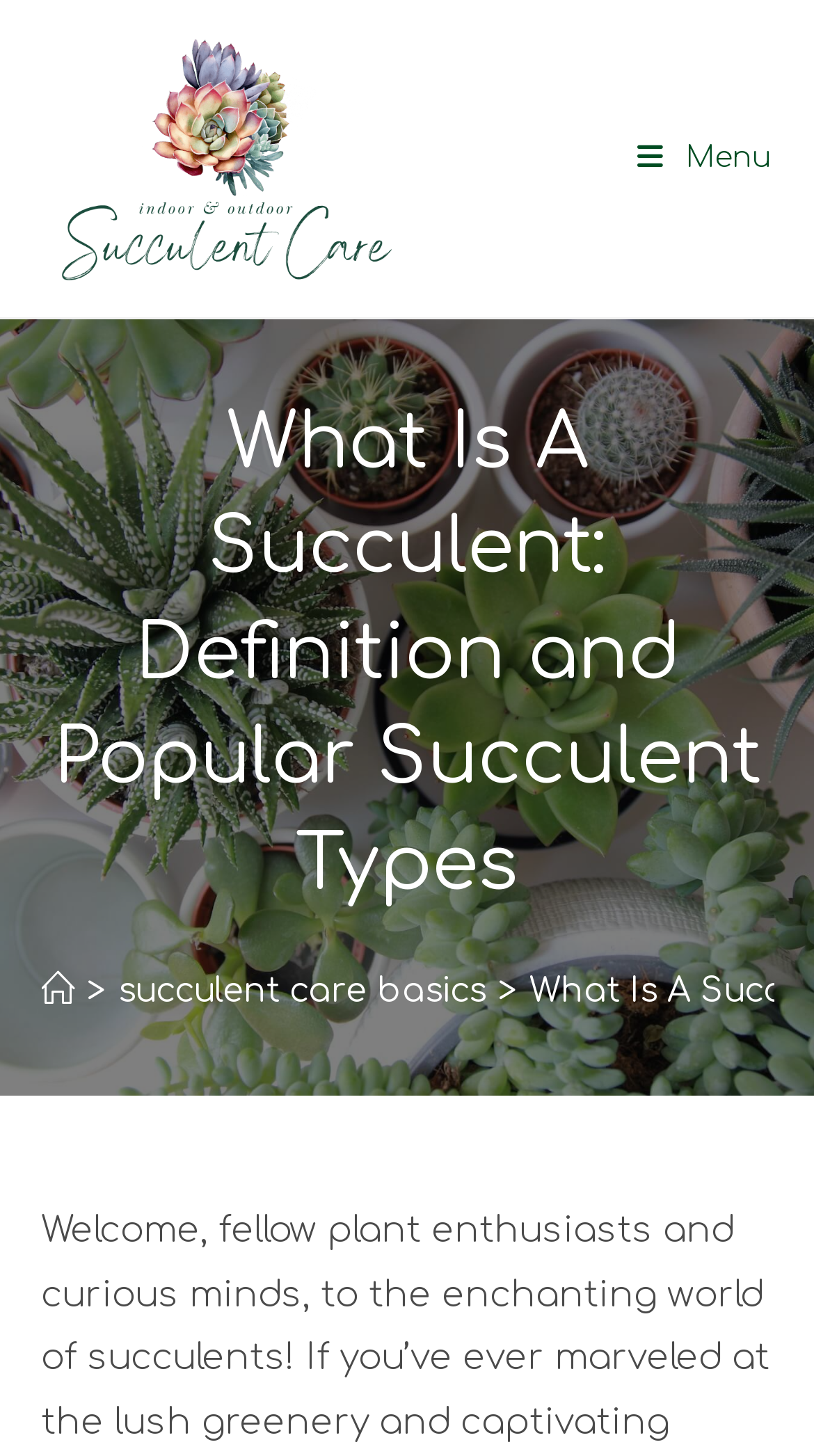Please reply to the following question with a single word or a short phrase:
Is there an image related to indoor succulent care?

Yes